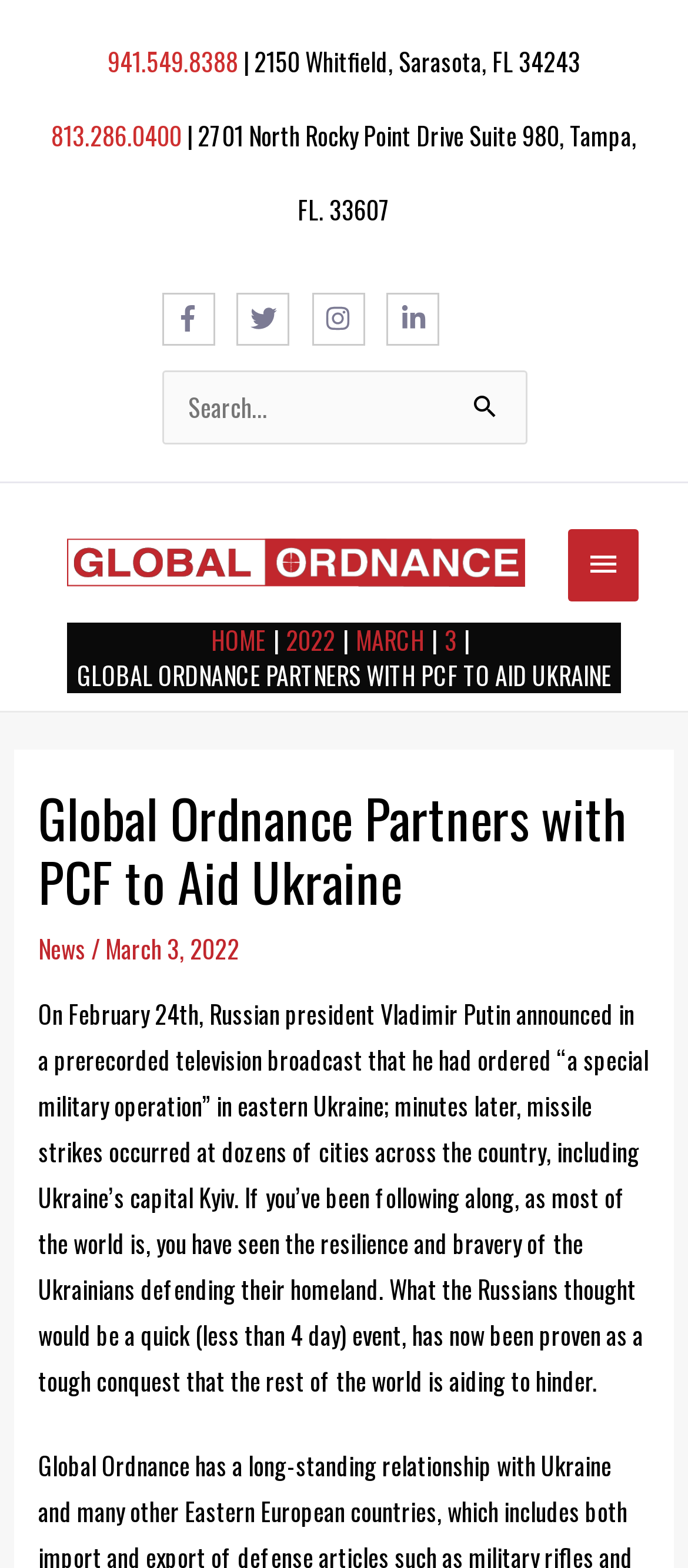Determine the bounding box for the UI element as described: "Main Menu". The coordinates should be represented as four float numbers between 0 and 1, formatted as [left, top, right, bottom].

[0.827, 0.337, 0.928, 0.384]